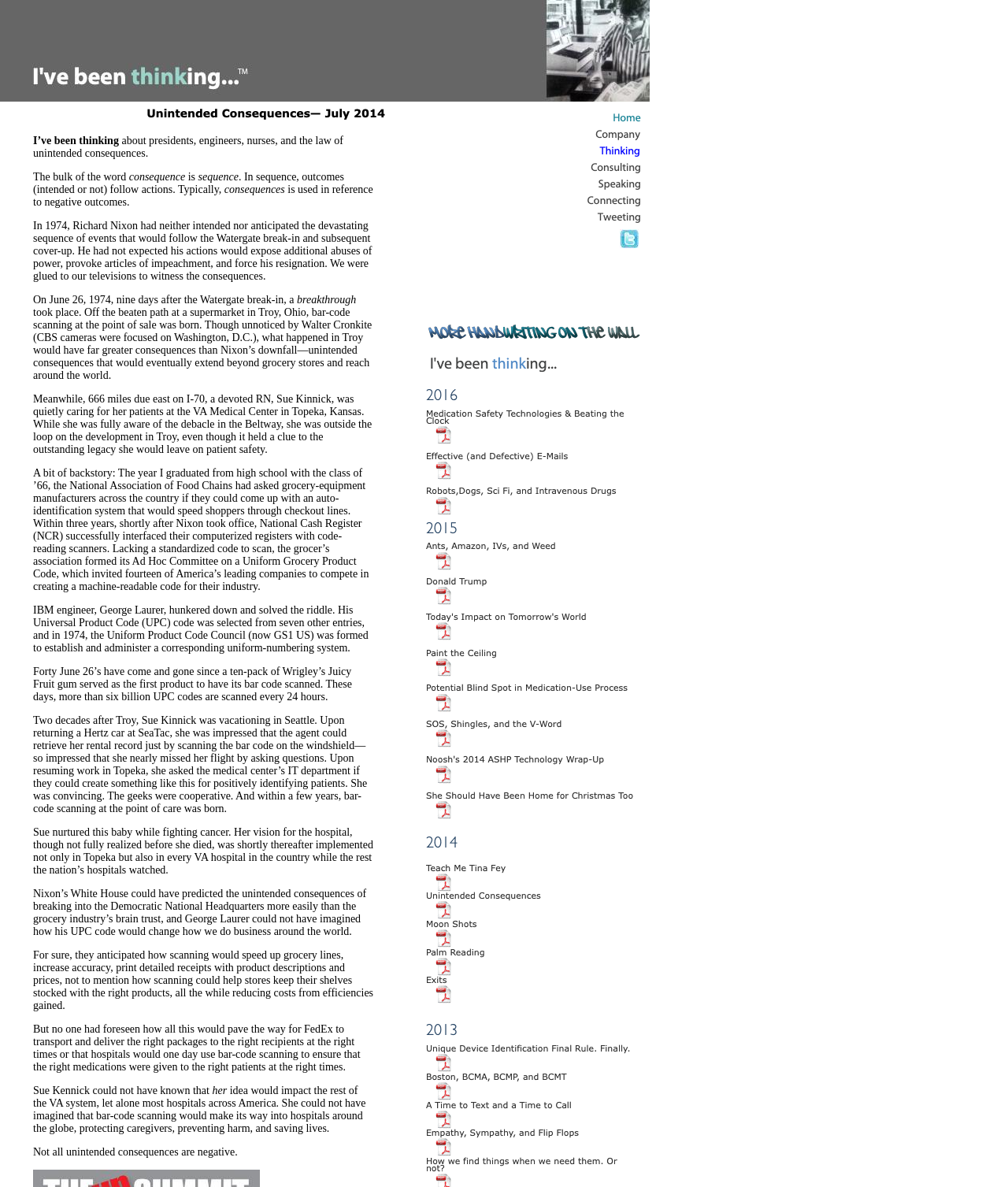What is the position of the image with description 'm1'?
Please craft a detailed and exhaustive response to the question.

I found an image element with ID [234] that has a description 'm1' and is located within a gridcell element with ID [81]. By analyzing the bounding box coordinates of this gridcell, I determined that the image is positioned in the middle-right section of the webpage.